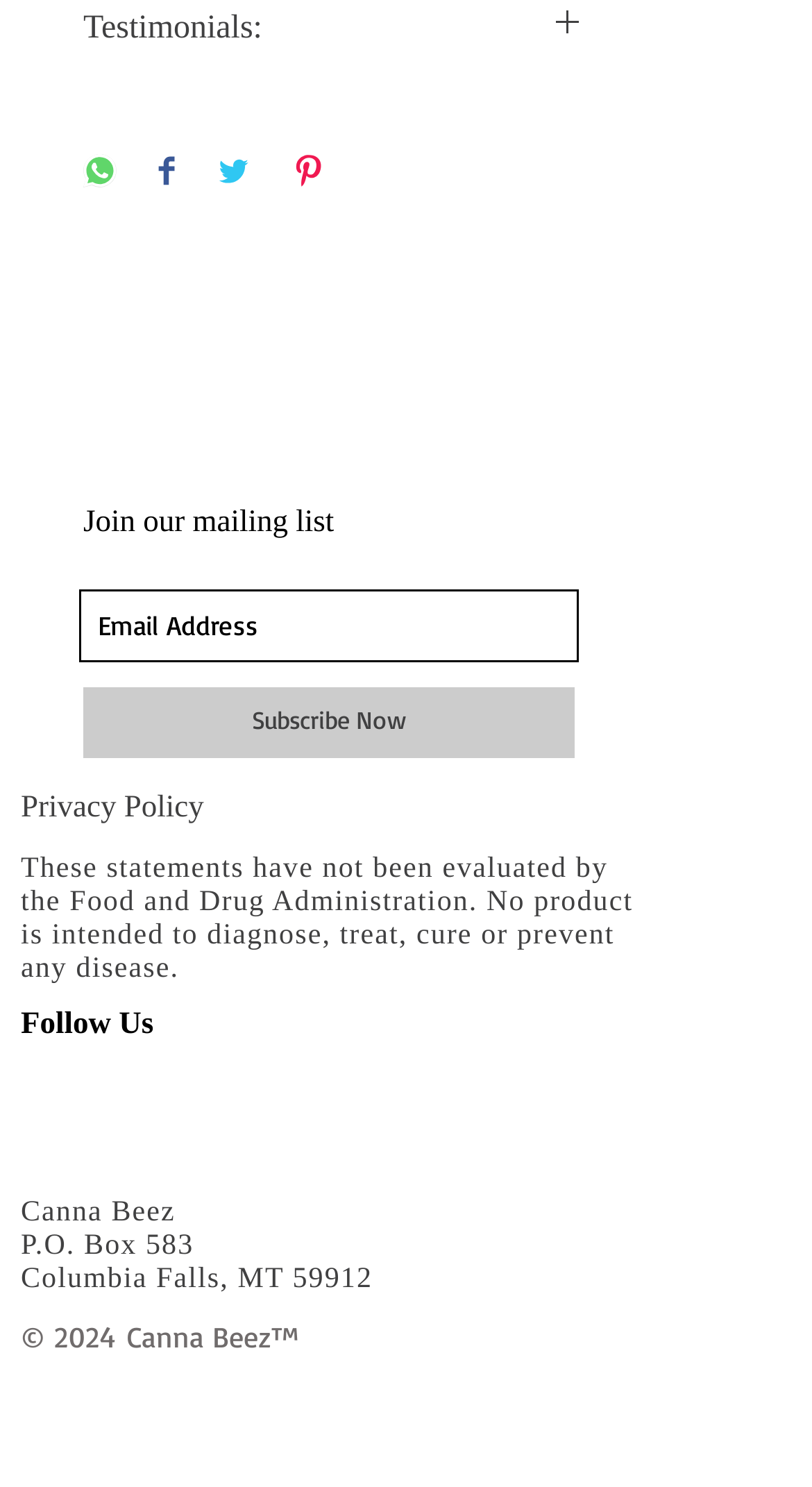Using the format (top-left x, top-left y, bottom-right x, bottom-right y), and given the element description, identify the bounding box coordinates within the screenshot: Subscribe Now

[0.097, 0.459, 0.713, 0.512]